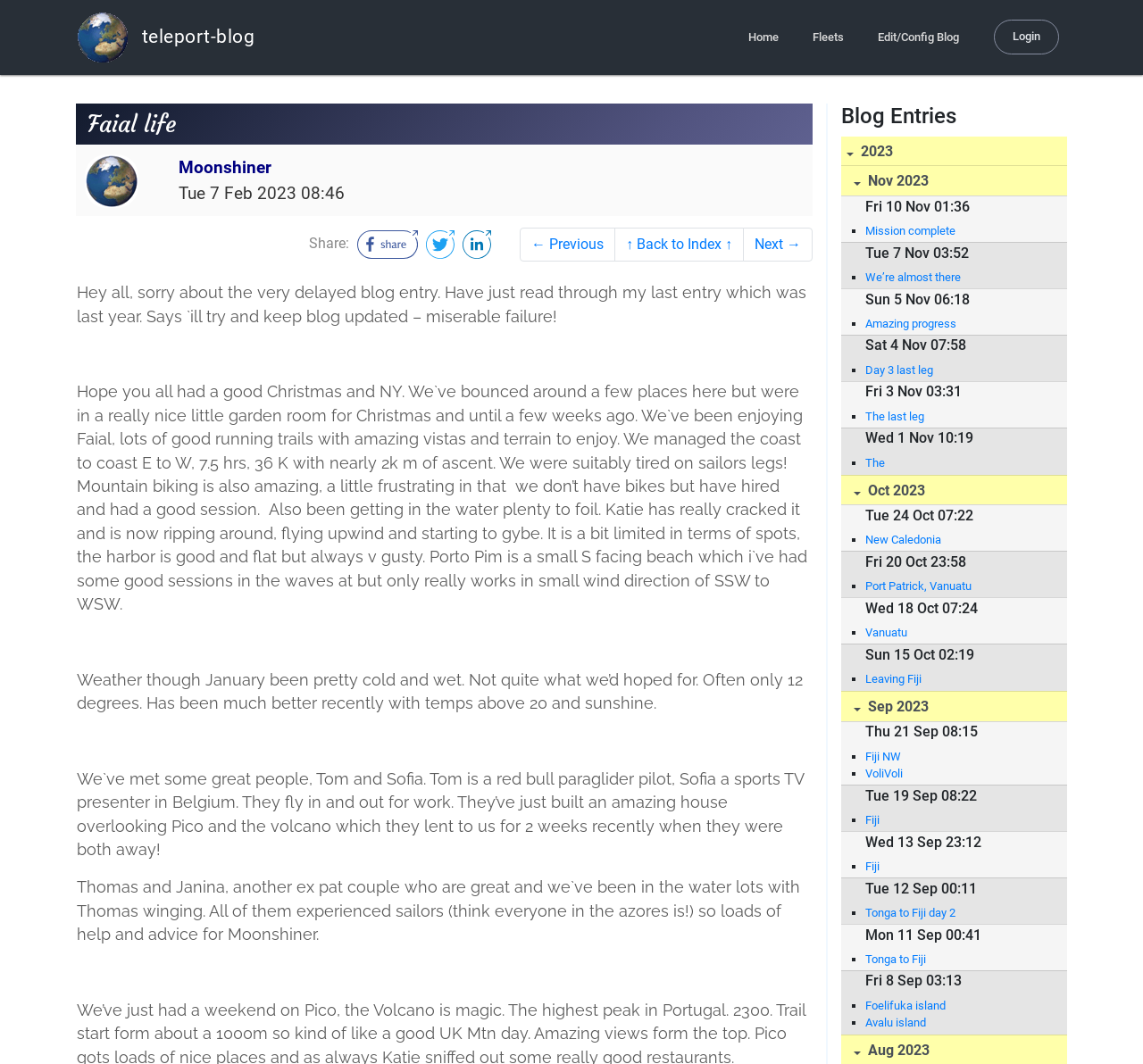Please determine the bounding box coordinates of the section I need to click to accomplish this instruction: "Click on the 'Login' link".

[0.87, 0.018, 0.927, 0.051]